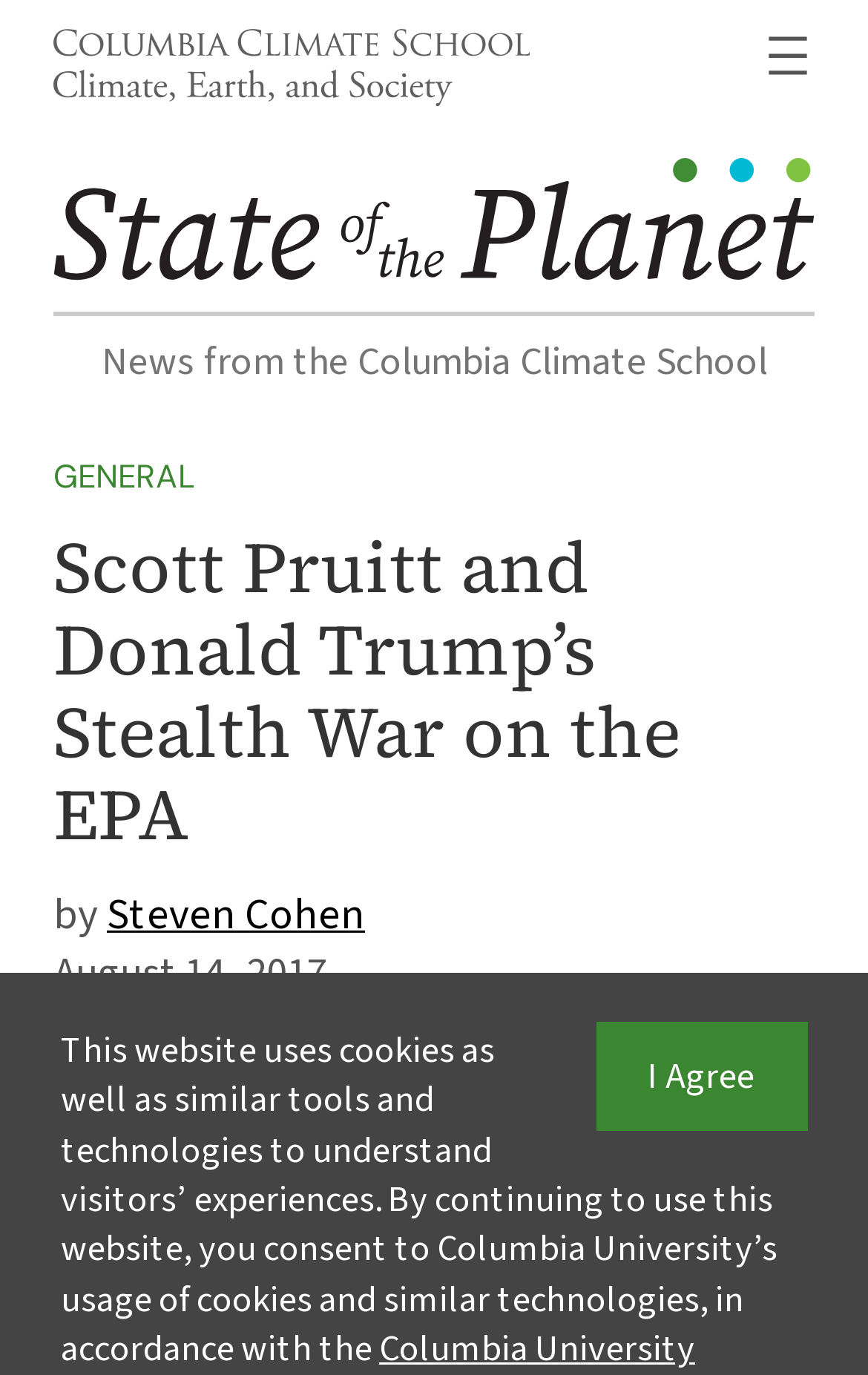Bounding box coordinates should be provided in the format (top-left x, top-left y, bottom-right x, bottom-right y) with all values between 0 and 1. Identify the bounding box for this UI element: General

[0.062, 0.331, 0.226, 0.362]